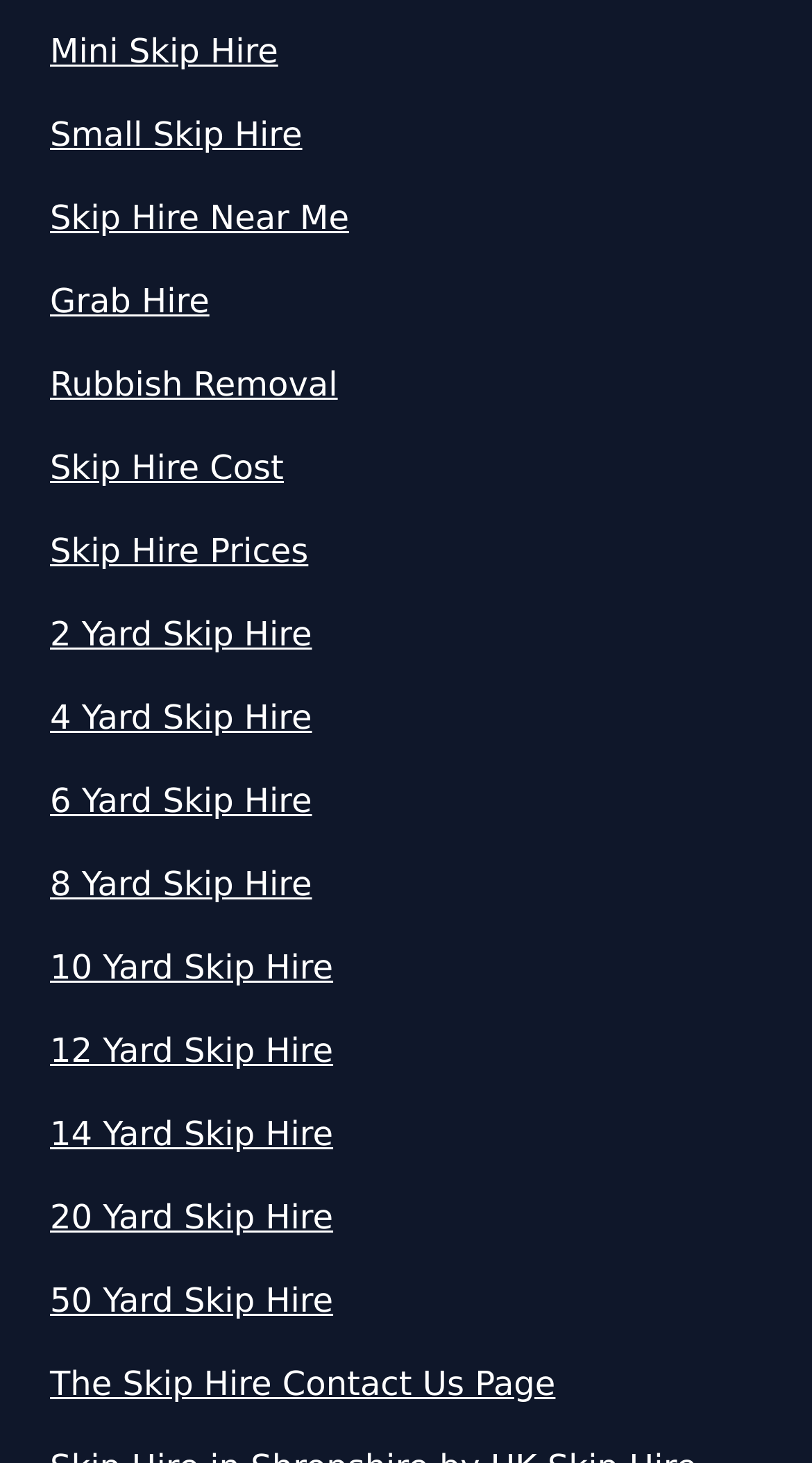Given the description "Rubbish Removal", provide the bounding box coordinates of the corresponding UI element.

[0.062, 0.246, 0.938, 0.28]